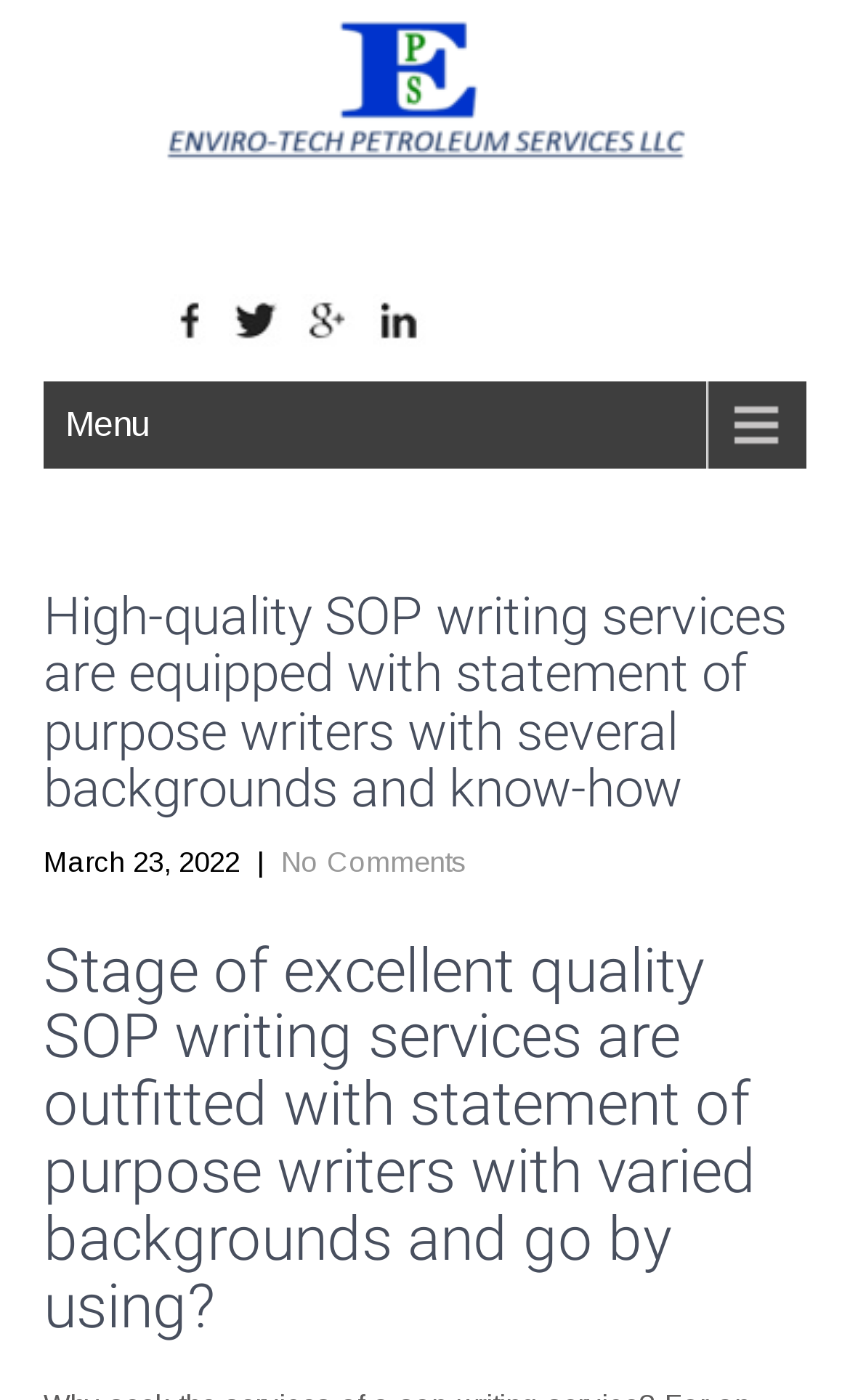Given the description of a UI element: "title="google-plus"", identify the bounding box coordinates of the matching element in the webpage screenshot.

[0.353, 0.21, 0.417, 0.248]